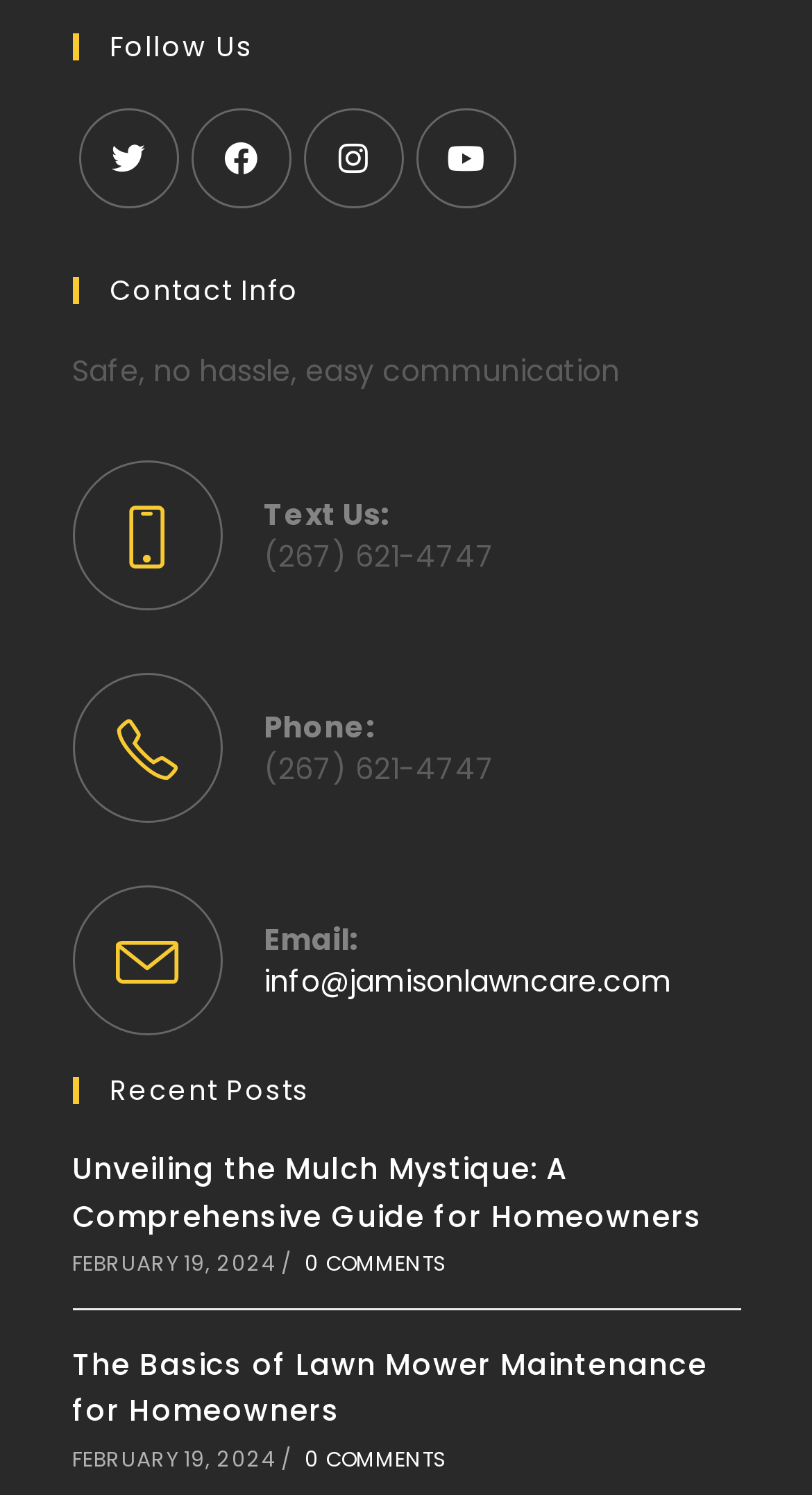Determine the bounding box for the described UI element: "0 Comments".

[0.375, 0.835, 0.552, 0.856]